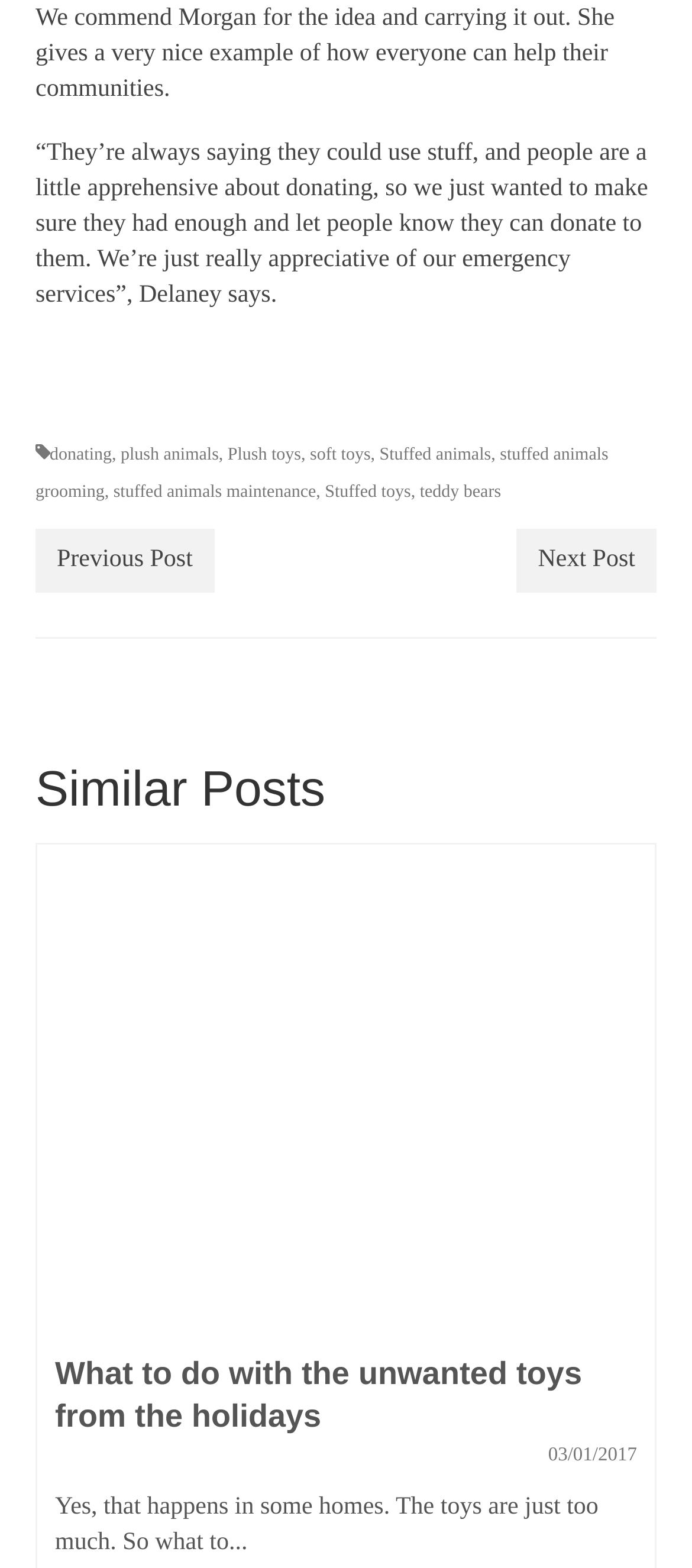How many social media links are available?
Examine the screenshot and reply with a single word or phrase.

7